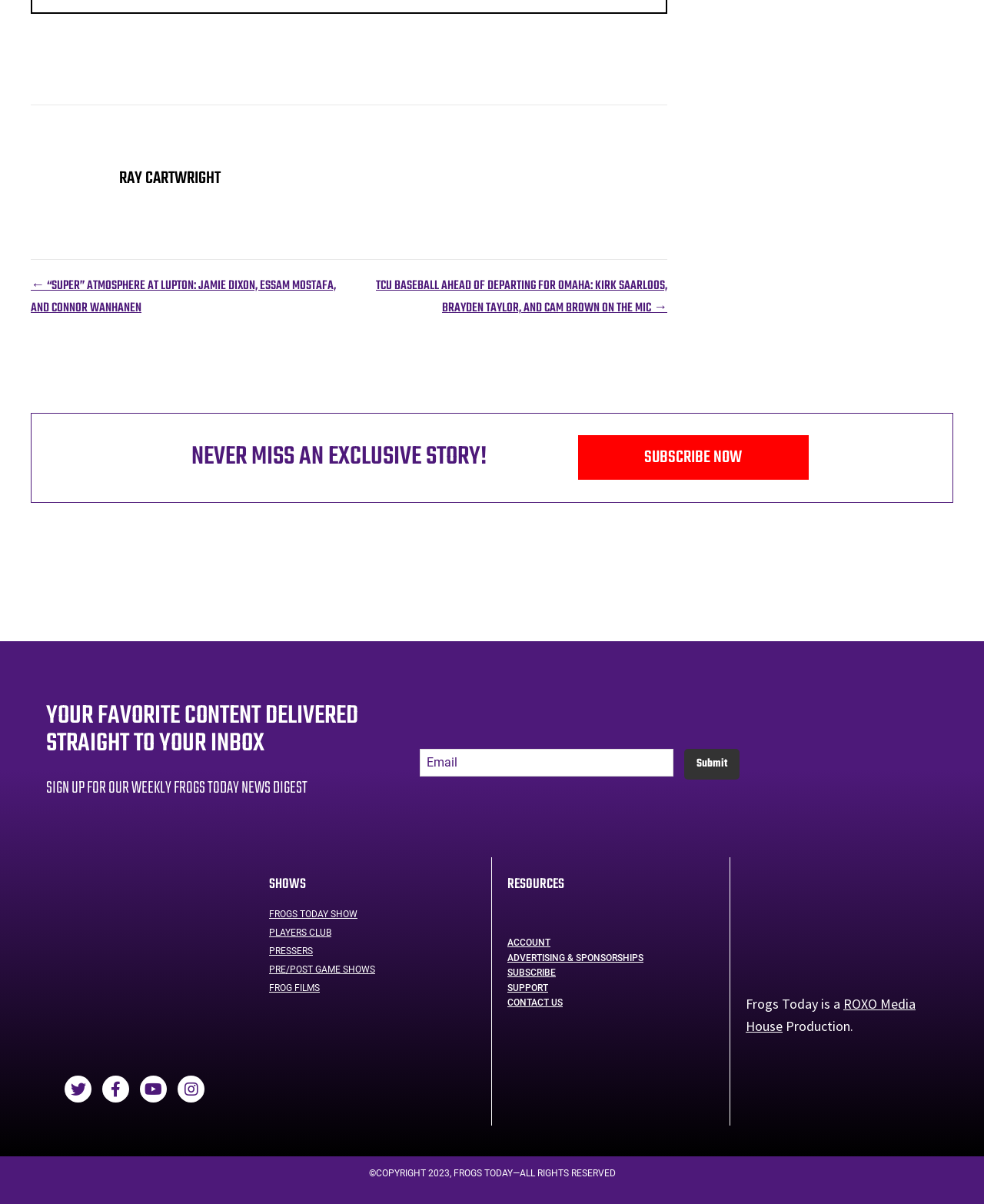Can you show the bounding box coordinates of the region to click on to complete the task described in the instruction: "Submit the form"?

[0.695, 0.622, 0.751, 0.648]